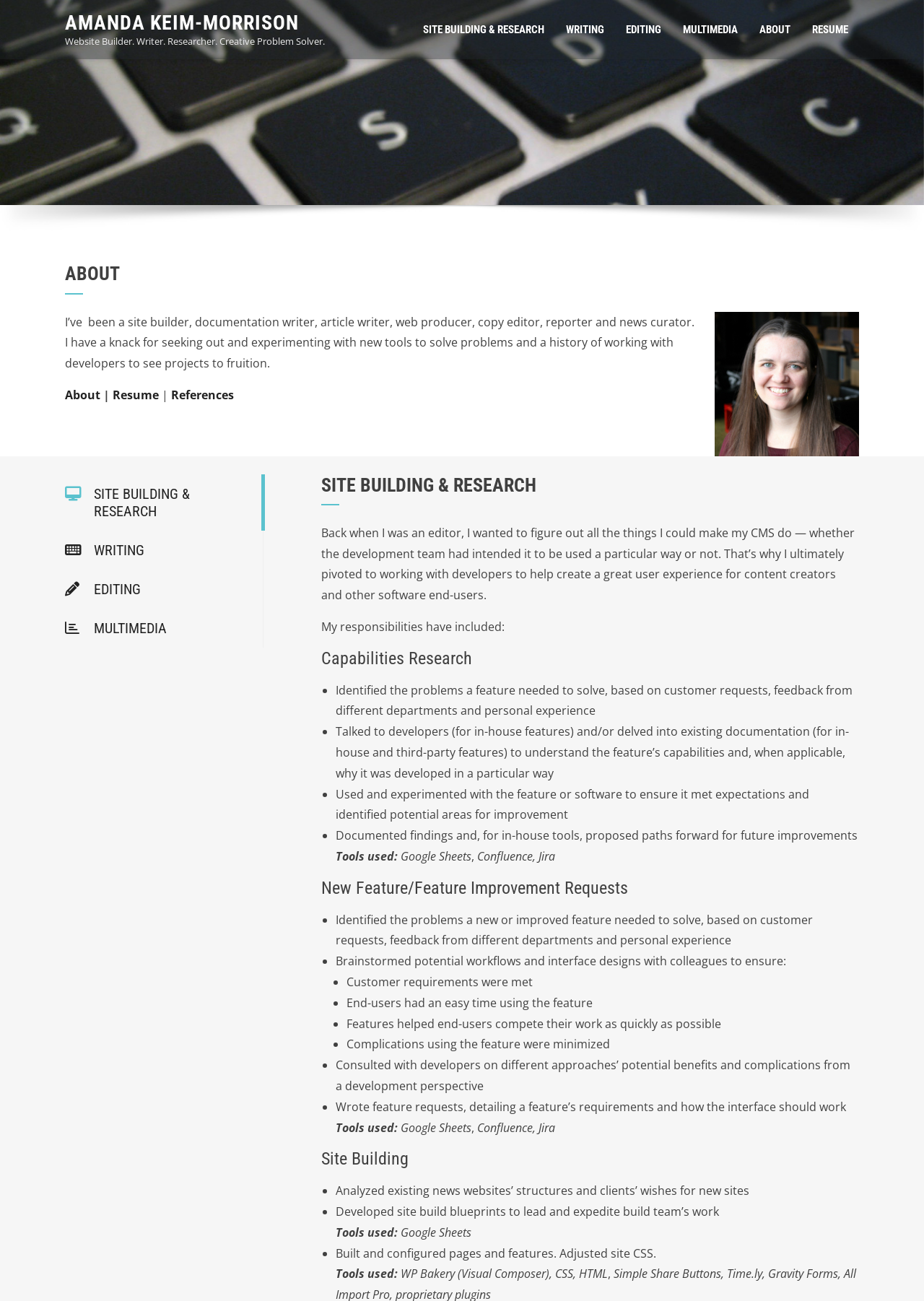Identify the bounding box coordinates of the clickable region to carry out the given instruction: "Check Amanda's writing services".

[0.601, 0.0, 0.666, 0.046]